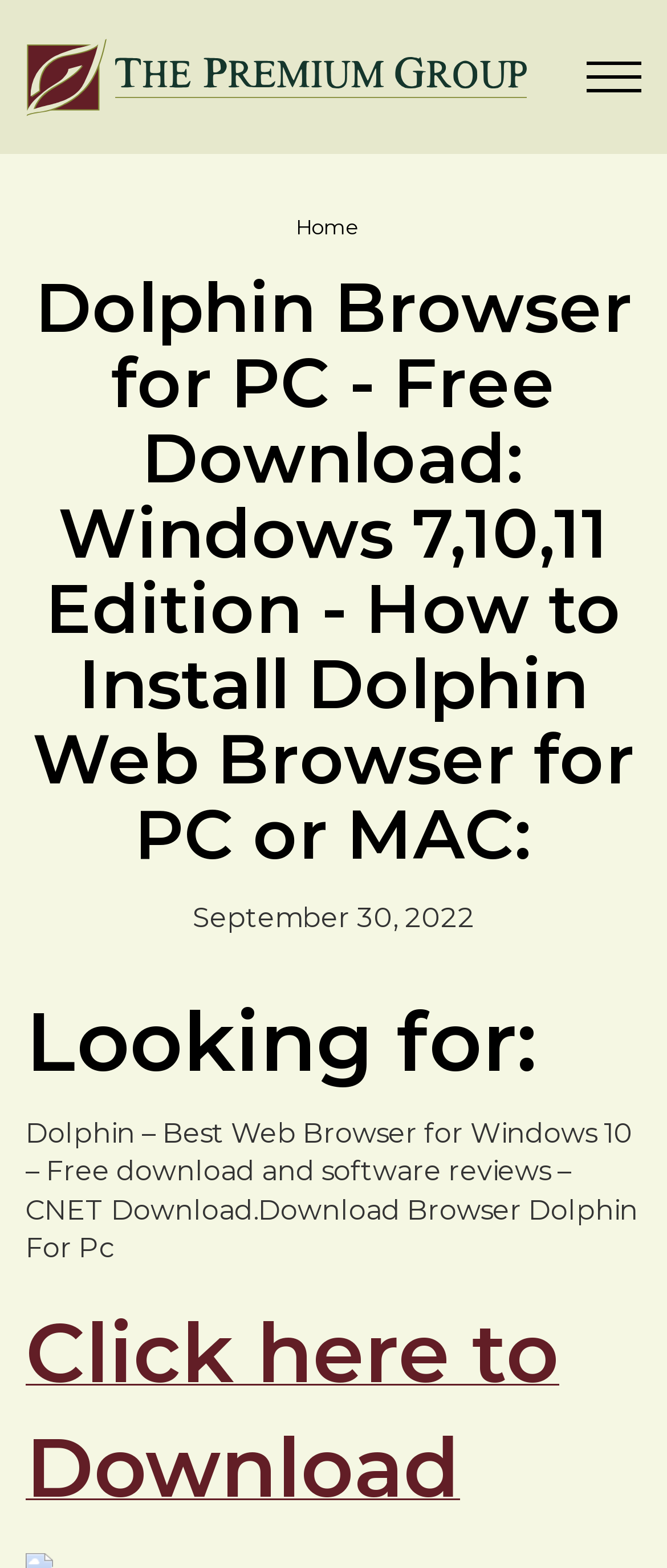Refer to the screenshot and give an in-depth answer to this question: What is the operating system mentioned on the webpage?

I found the operating systems 'Windows 7, 10, 11' mentioned on the webpage by looking at the heading element with bounding box coordinates [0.038, 0.172, 0.962, 0.556]. The heading text is 'Dolphin Browser for PC - Free Download: Windows 7,10,11 Edition - How to Install Dolphin Web Browser for PC or MAC:', which suggests that the webpage is discussing the installation of Dolphin Browser on Windows 7, 10, and 11 operating systems.